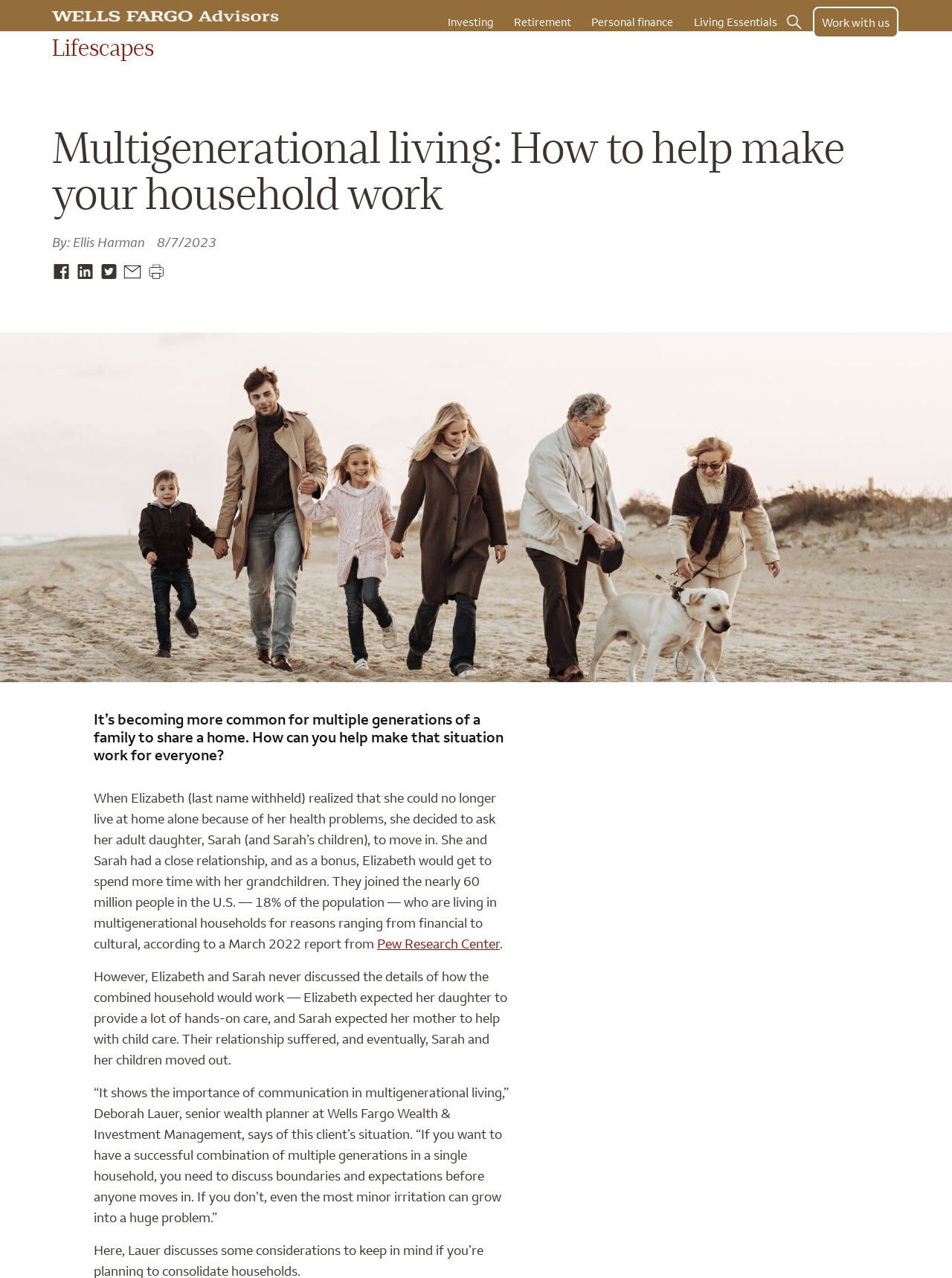Determine the bounding box coordinates of the section to be clicked to follow the instruction: "Click on the 'Work with us' button". The coordinates should be given as four float numbers between 0 and 1, formatted as [left, top, right, bottom].

[0.854, 0.005, 0.944, 0.03]